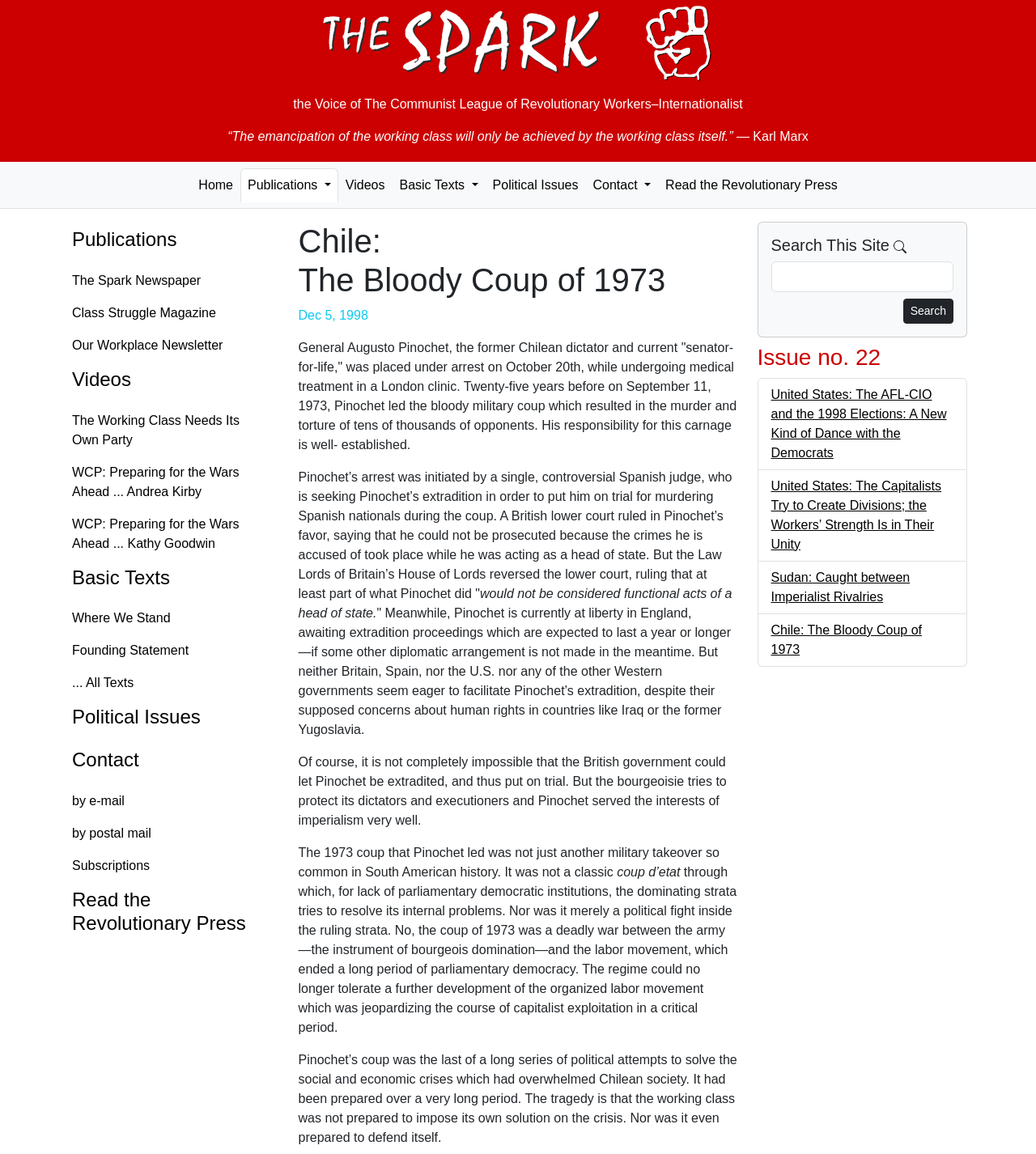Please respond to the question using a single word or phrase:
What is the name of the judge who initiated Pinochet's arrest?

A single, controversial Spanish judge